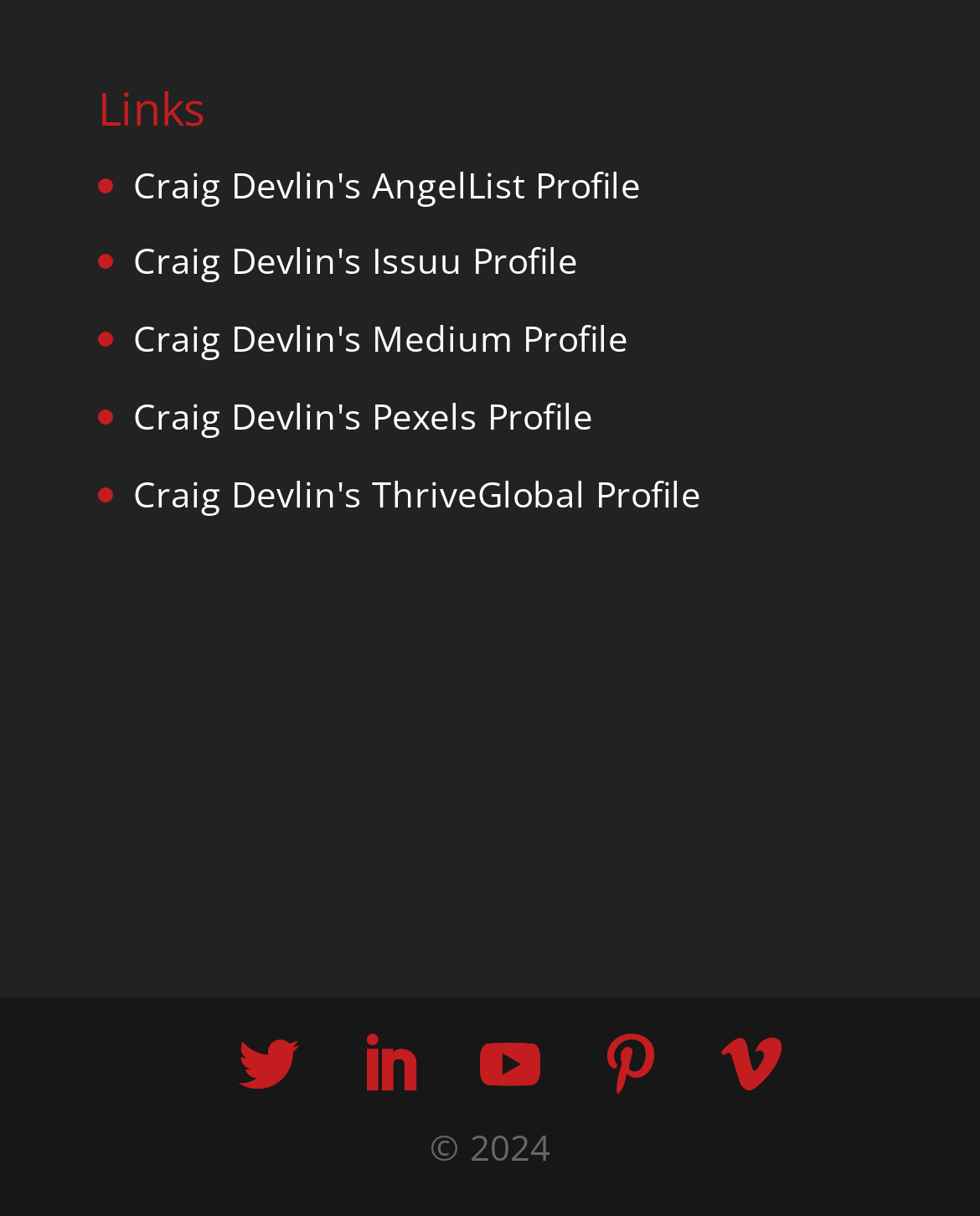Kindly determine the bounding box coordinates for the area that needs to be clicked to execute this instruction: "Check Craig Devlin's Issuu Profile".

[0.136, 0.195, 0.59, 0.234]